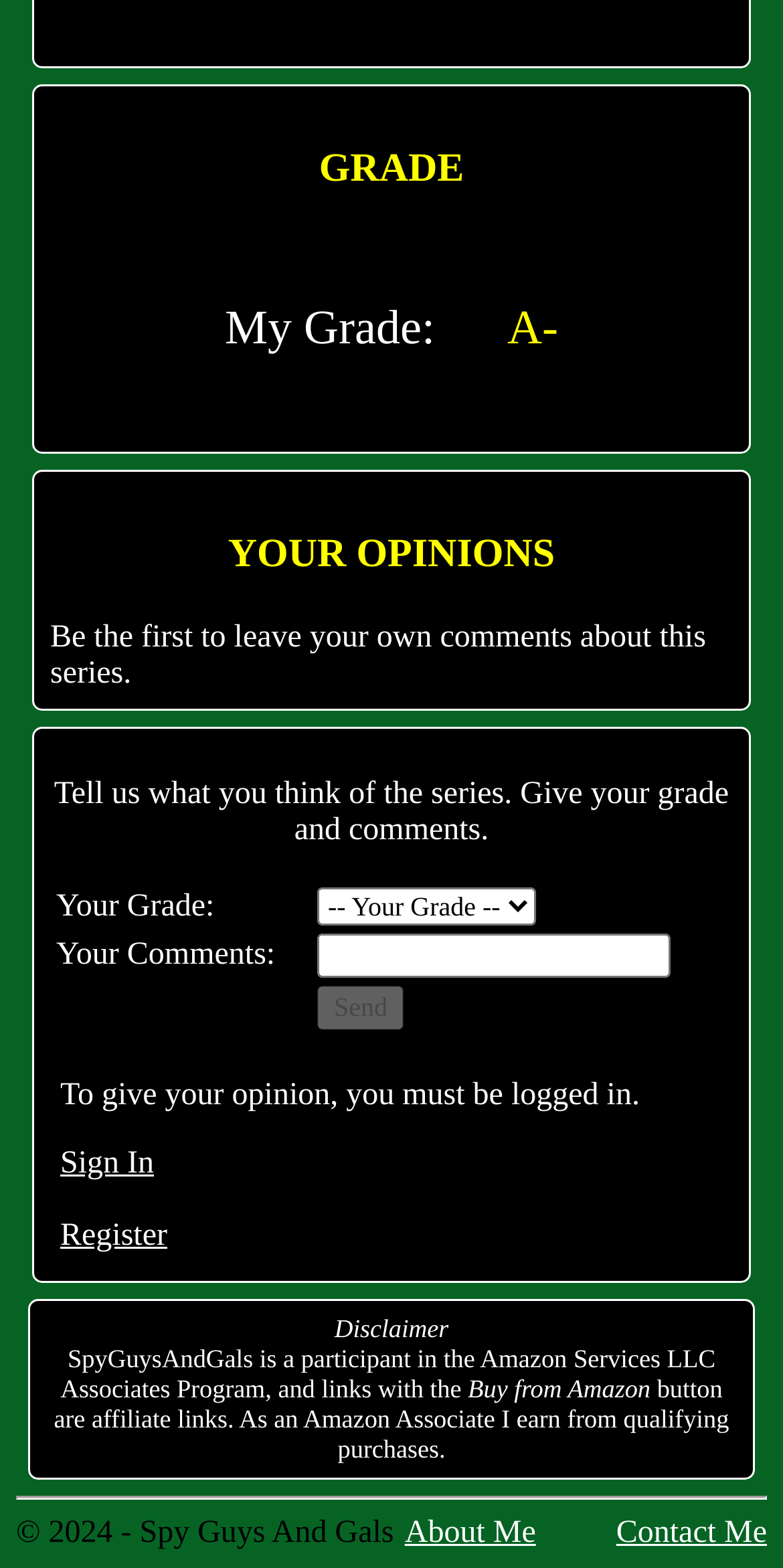From the details in the image, provide a thorough response to the question: What is the name of the website?

The name of the website is mentioned in the FooterAsNonLandmark element, specifically in the StaticText element with ID 114, which displays the copyright information '© 2024 - Spy Guys And Gals'.